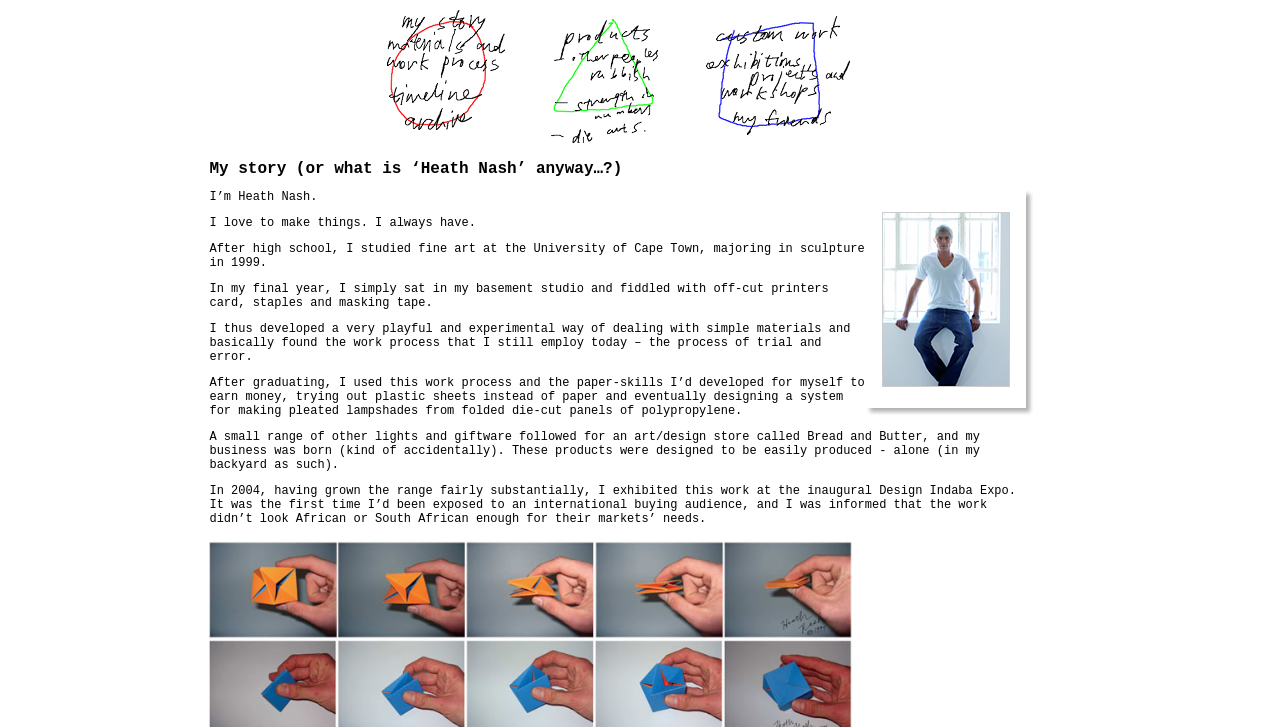Please find the bounding box coordinates of the section that needs to be clicked to achieve this instruction: "browse products".

[0.413, 0.011, 0.539, 0.062]